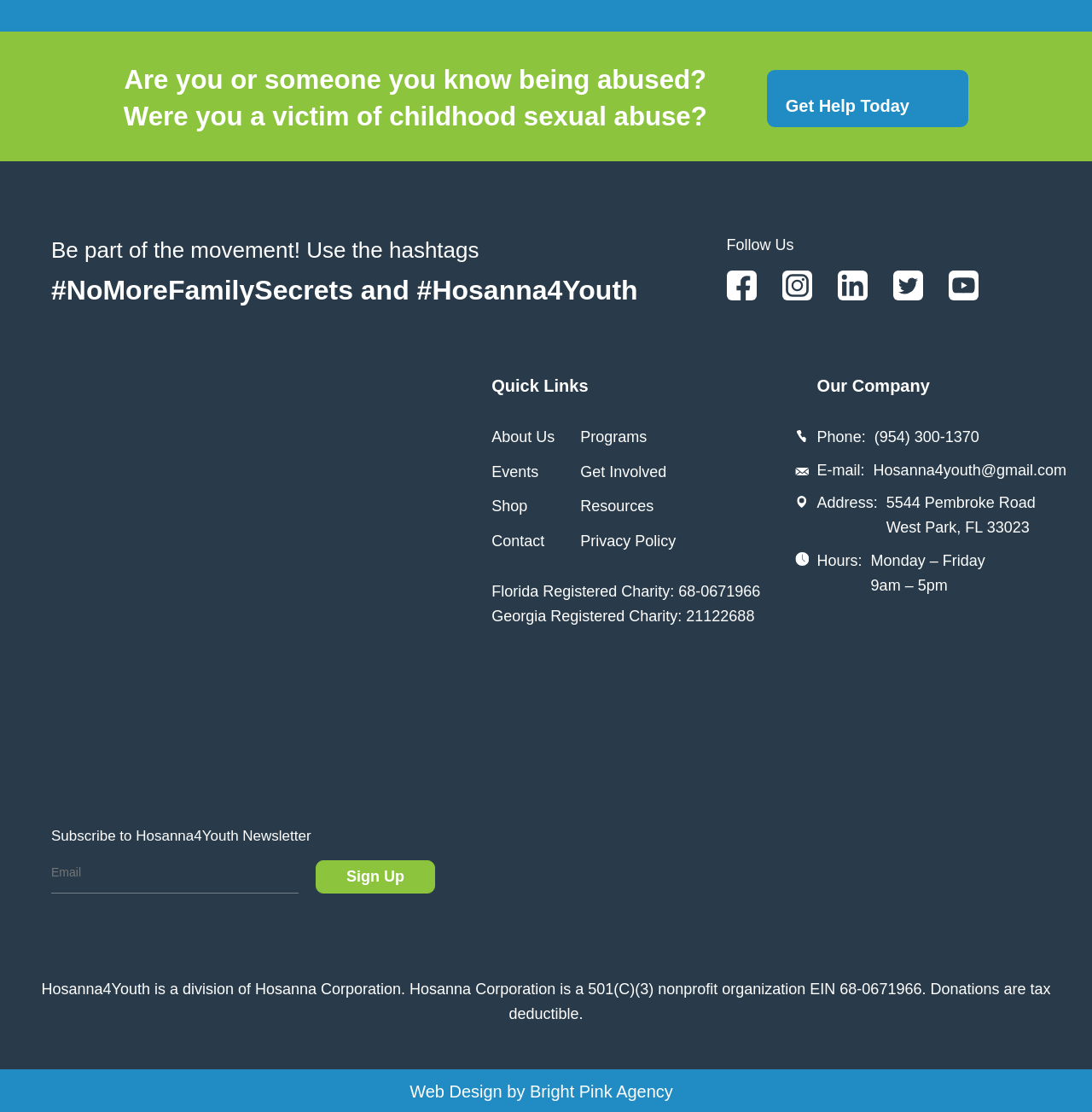What is the organization's charity registration number in Florida?
Please provide a comprehensive answer based on the contents of the image.

The webpage mentions that the organization is a registered charity in Florida with the registration number 68-0671966, which is a 501(C)(3) nonprofit organization.